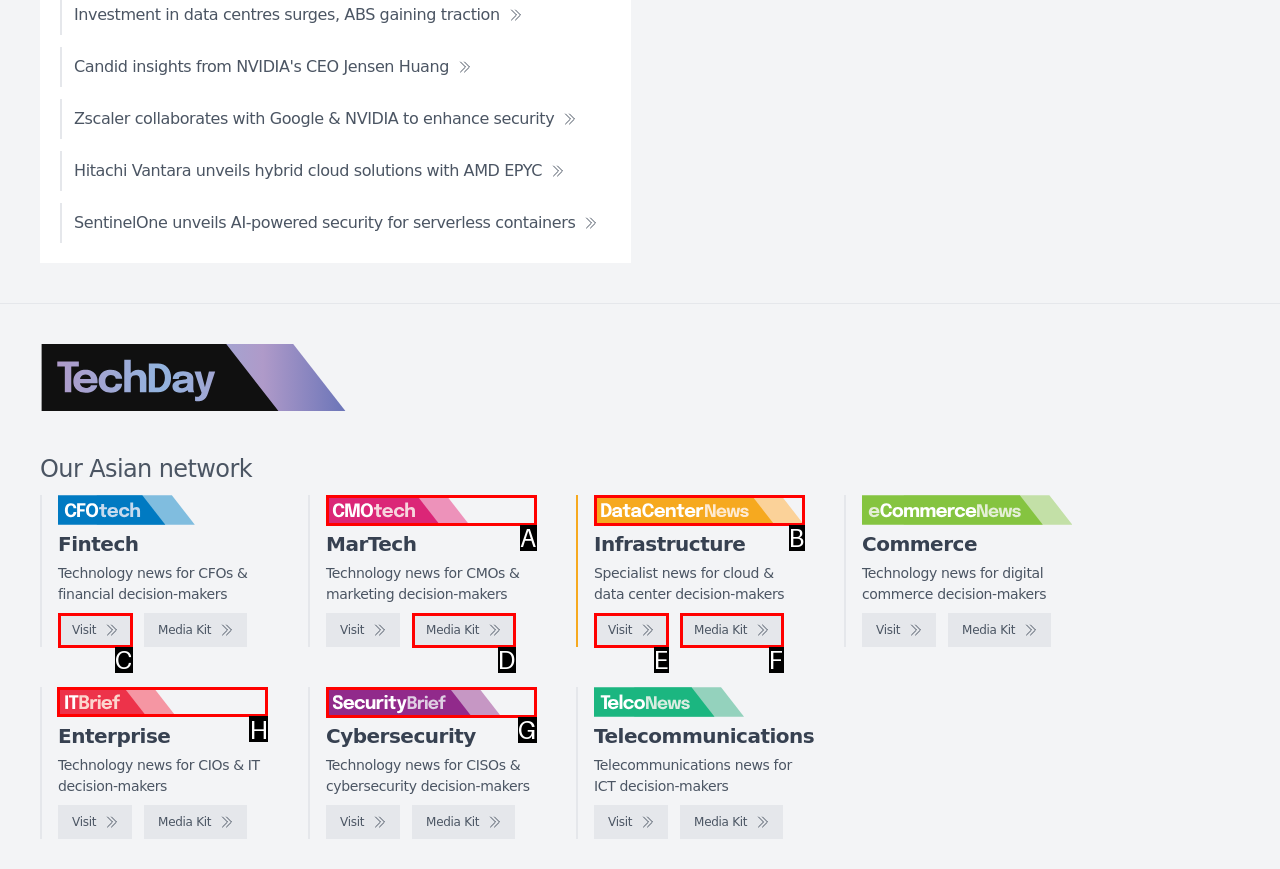Which choice should you pick to execute the task: Check out IT Brief
Respond with the letter associated with the correct option only.

H